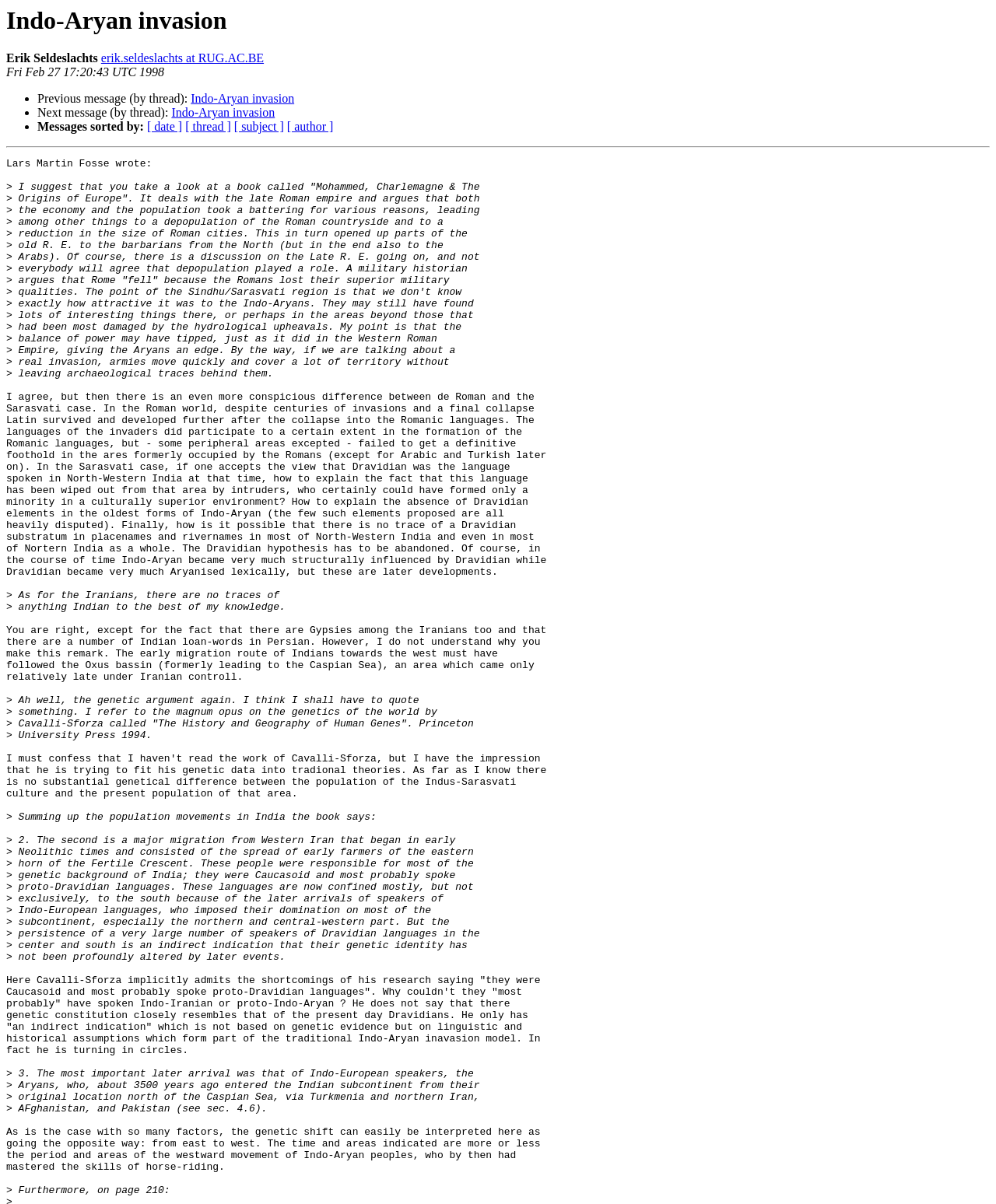Please determine the bounding box coordinates for the element with the description: "[ date ]".

[0.148, 0.1, 0.183, 0.111]